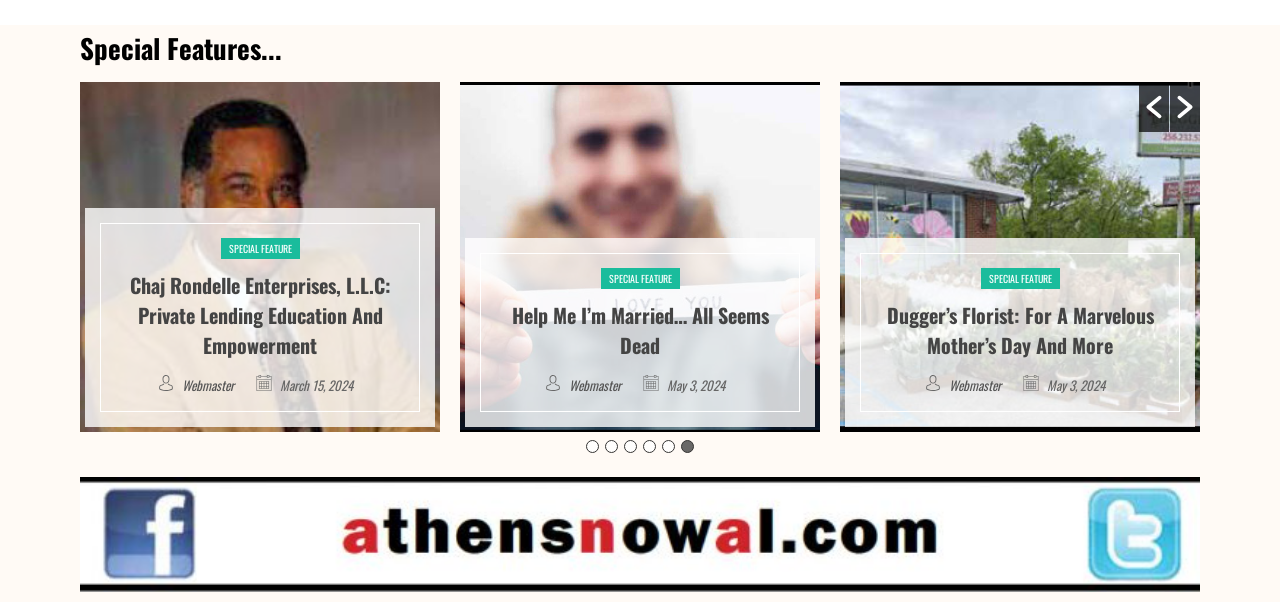Provide a one-word or short-phrase answer to the question:
What is the title of the special feature link?

The Stories Project: Pastor Jeff Abrams